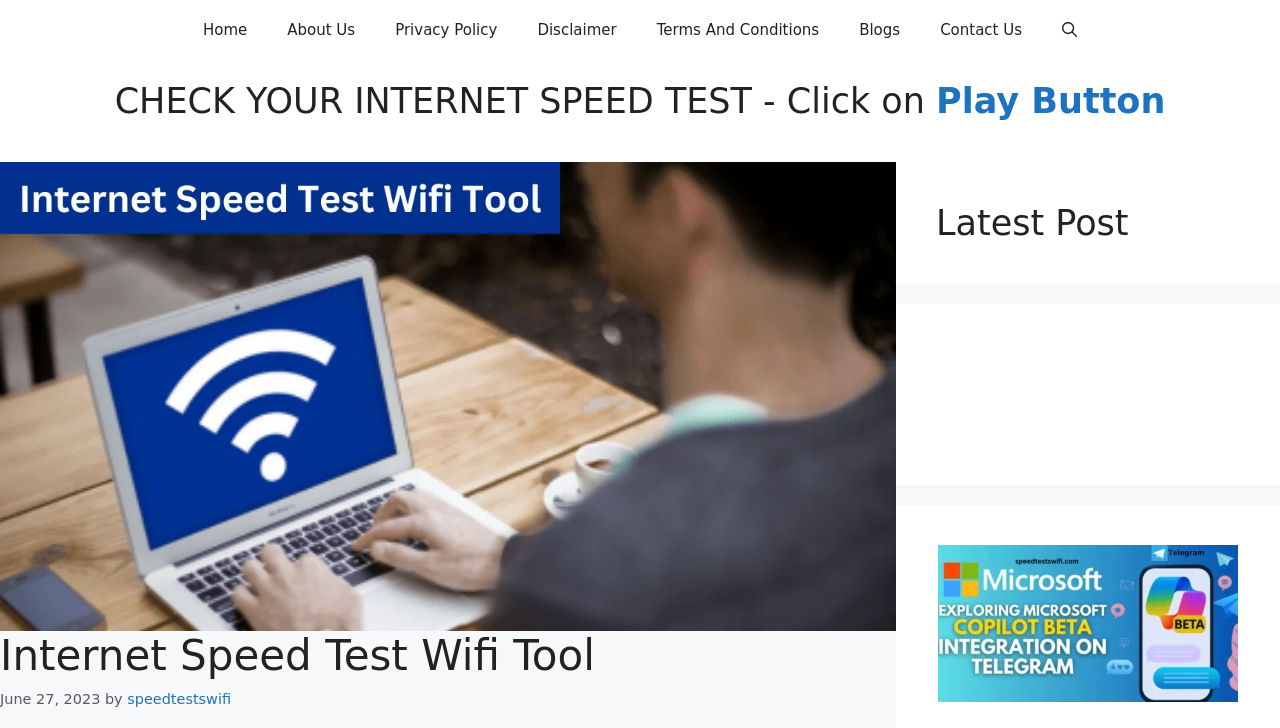Identify the bounding box coordinates of the part that should be clicked to carry out this instruction: "Read the latest post about Microsoft Releases Copilot for Telegram".

[0.733, 0.749, 0.967, 0.975]